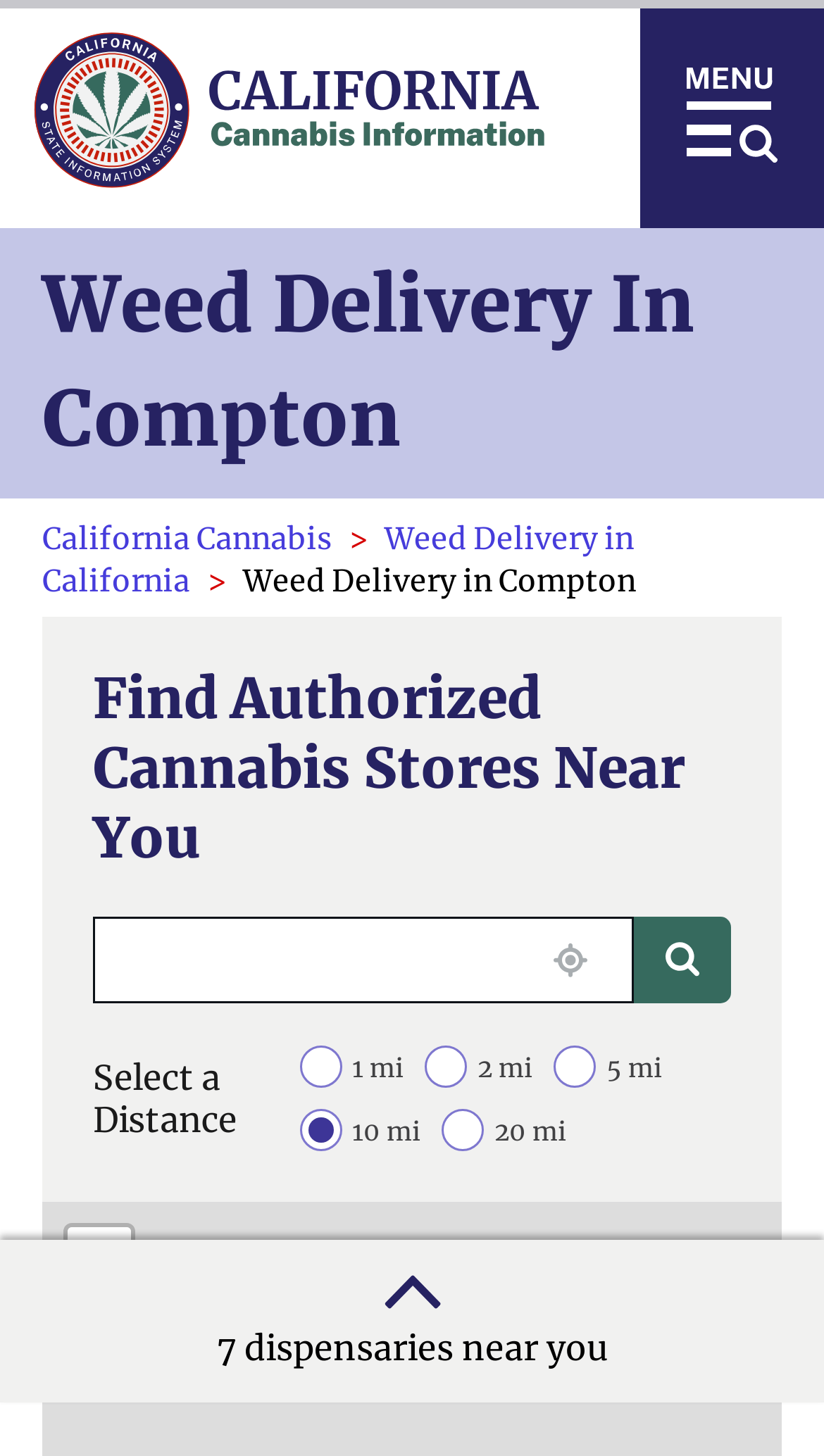How many buttons are there for zooming?
Based on the screenshot, respond with a single word or phrase.

2